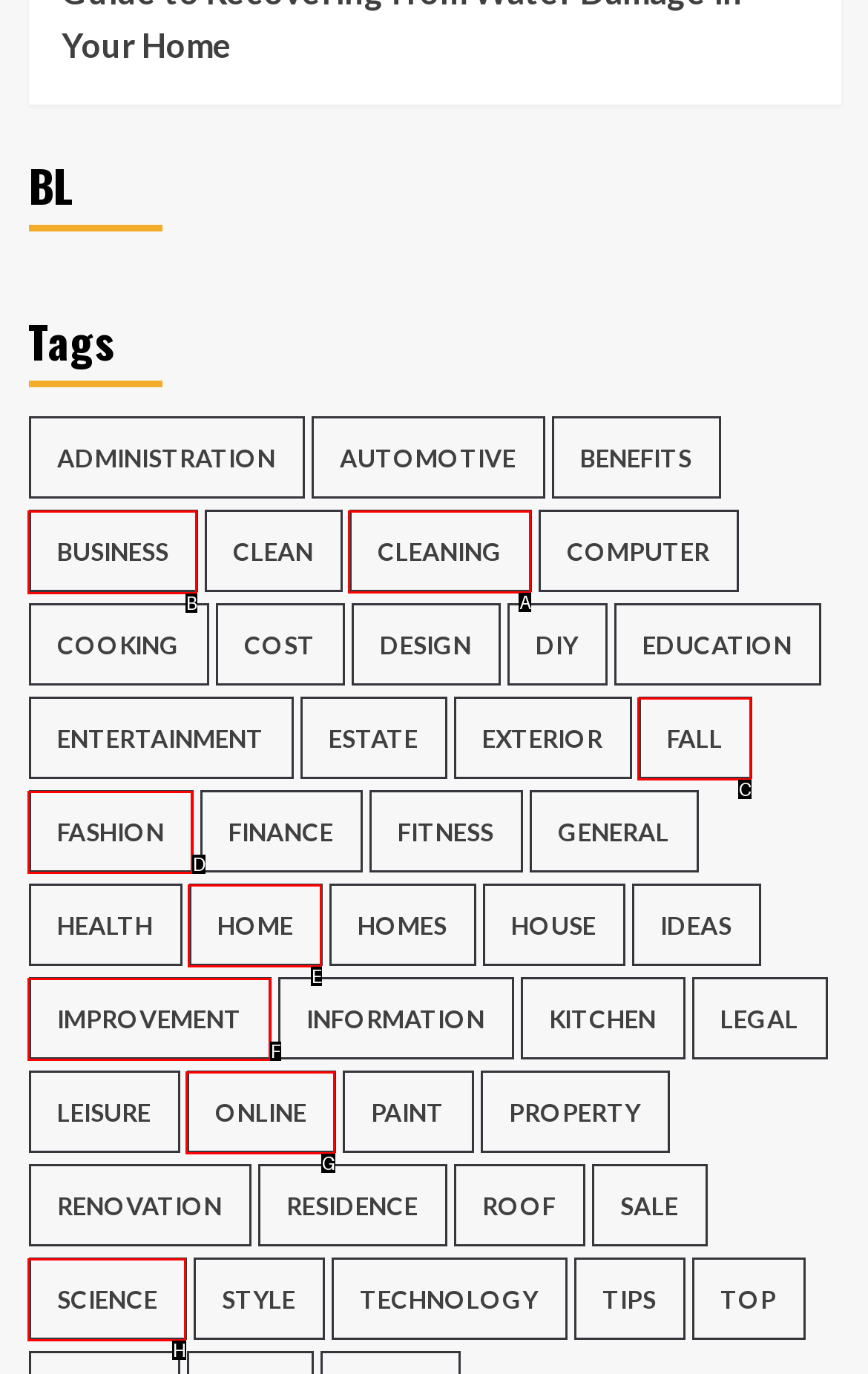Point out the letter of the HTML element you should click on to execute the task: view business
Reply with the letter from the given options.

B